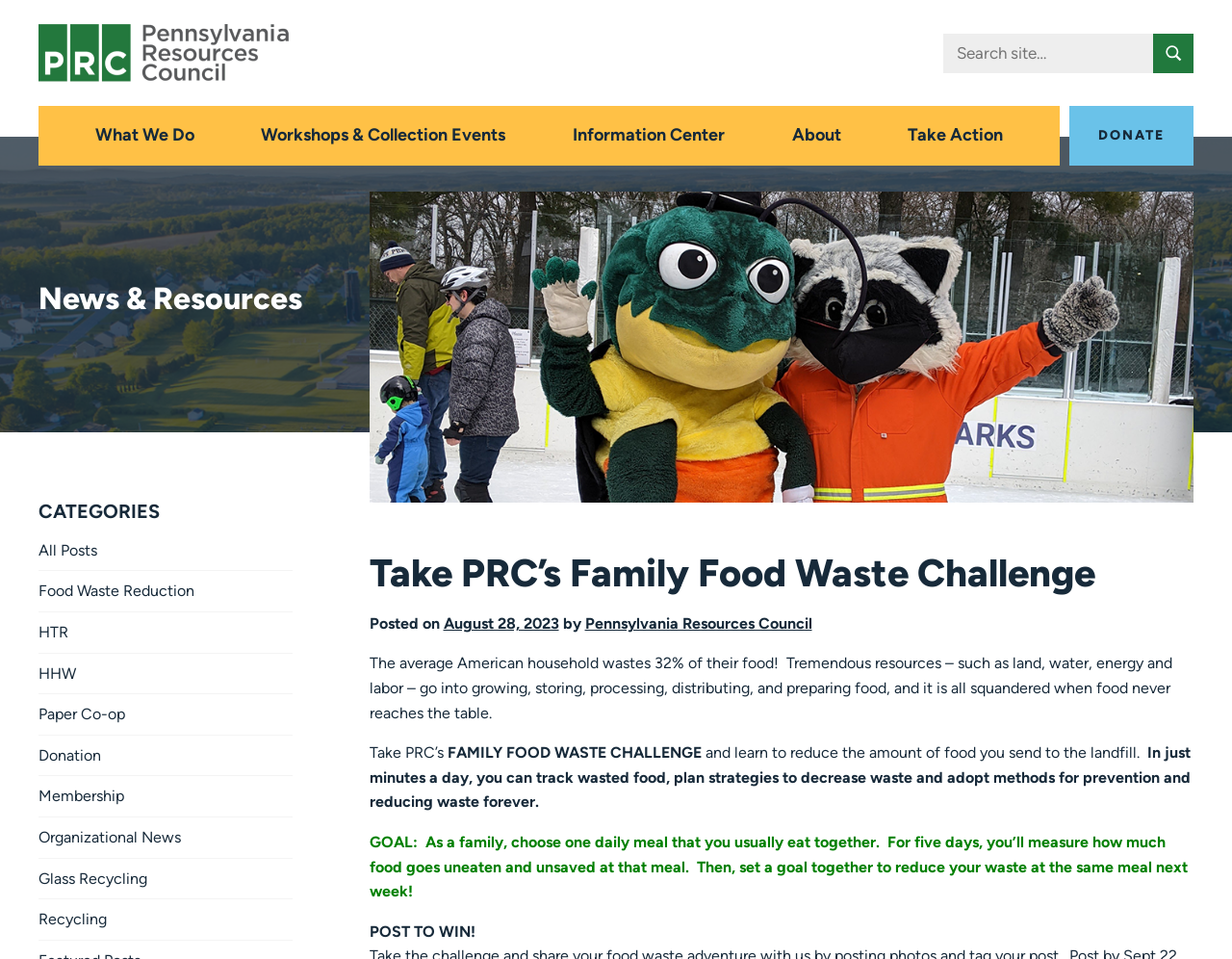Look at the image and answer the question in detail:
What is the percentage of food wasted by the average American household?

The webpage states that 'The average American household wastes 32% of their food!' in the static text element.